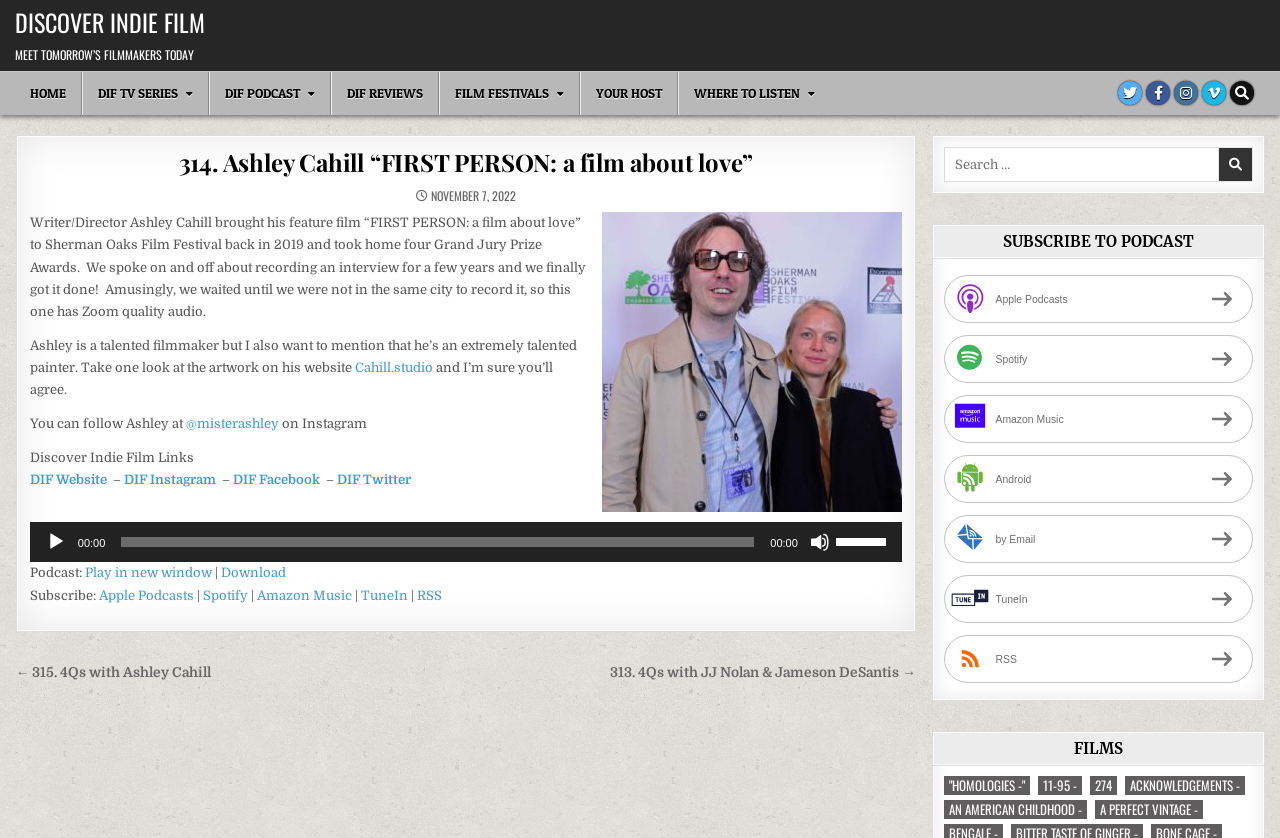What is the profession of Ashley Cahill?
Based on the image, give a concise answer in the form of a single word or short phrase.

filmmaker and painter